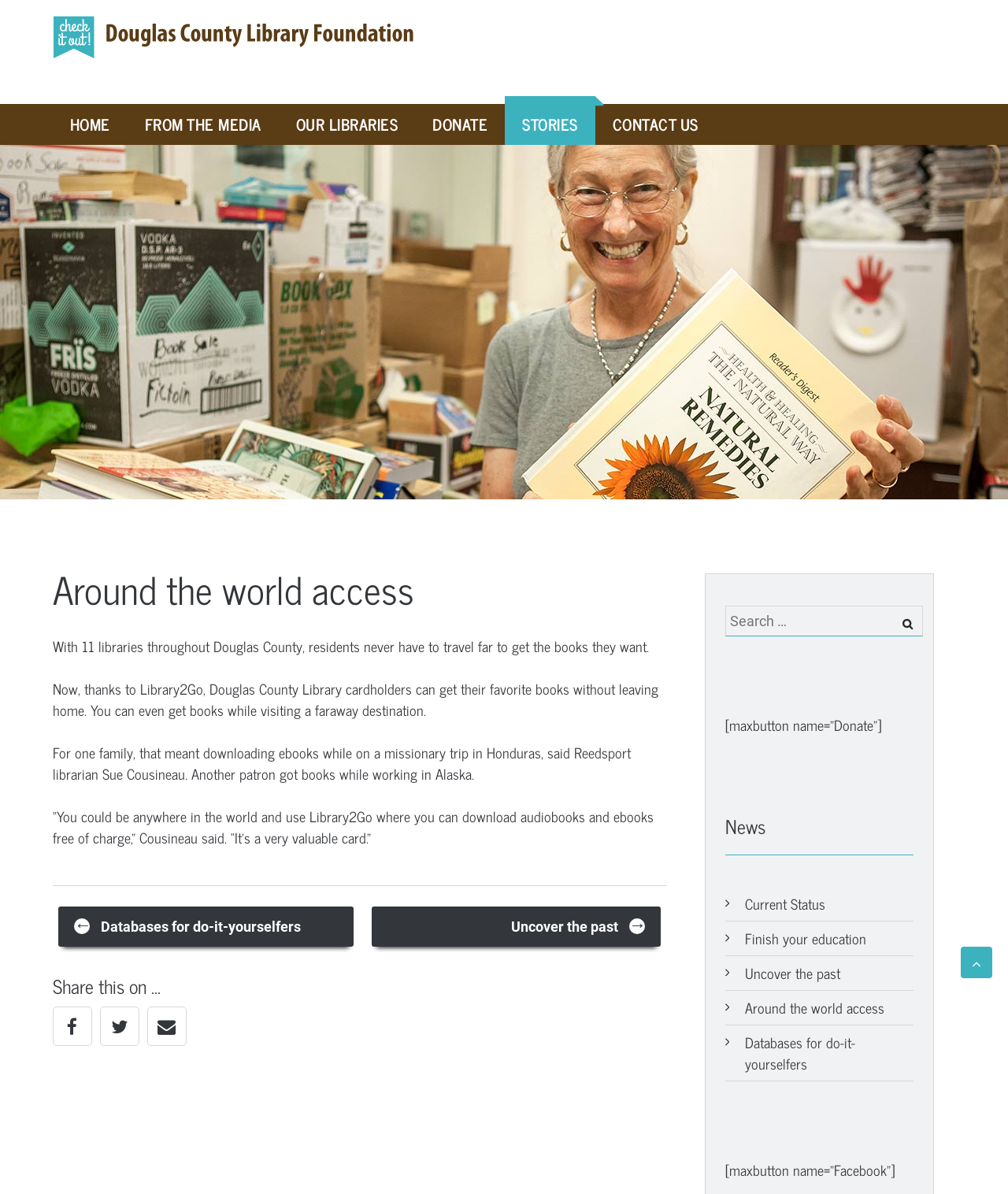Can you specify the bounding box coordinates for the region that should be clicked to fulfill this instruction: "Search for something".

[0.72, 0.508, 0.916, 0.533]